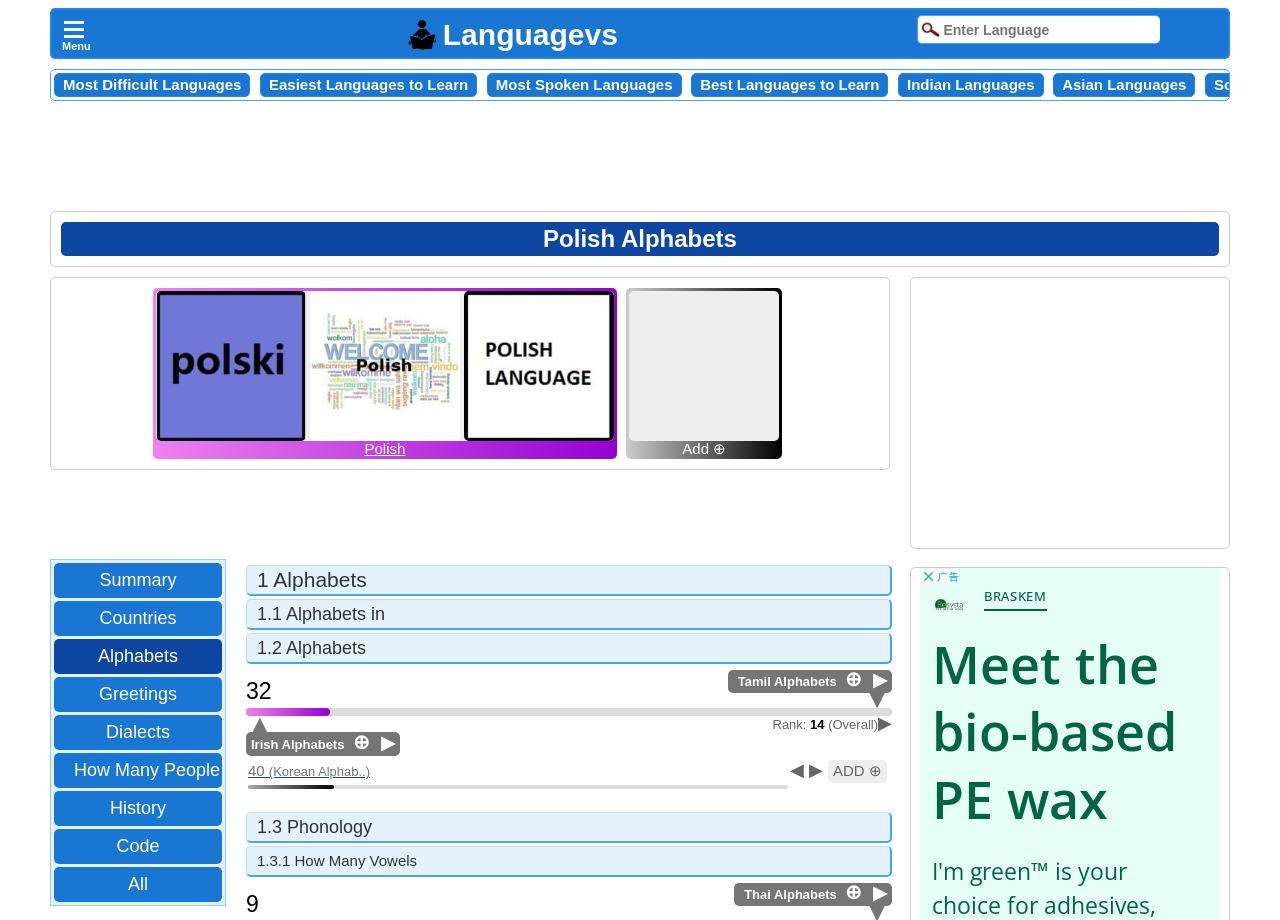Using the element description provided, determine the bounding box coordinates in the format (top-left x, top-left y, bottom-right x, bottom-right y). Ensure that all values are floating point numbers between 0 and 1. Element description: Polish

[0.285, 0.473, 0.317, 0.497]